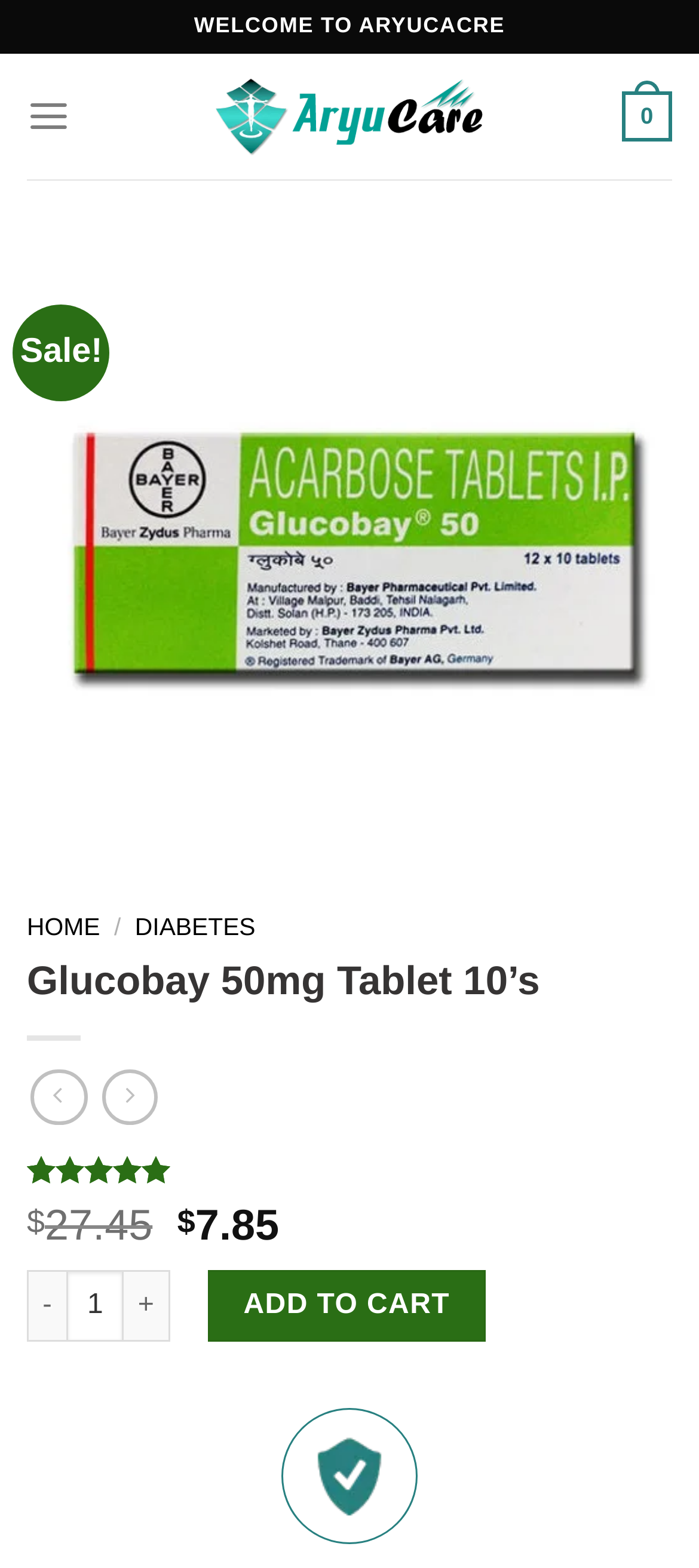Indicate the bounding box coordinates of the element that must be clicked to execute the instruction: "Open the menu". The coordinates should be given as four float numbers between 0 and 1, i.e., [left, top, right, bottom].

[0.038, 0.046, 0.101, 0.102]